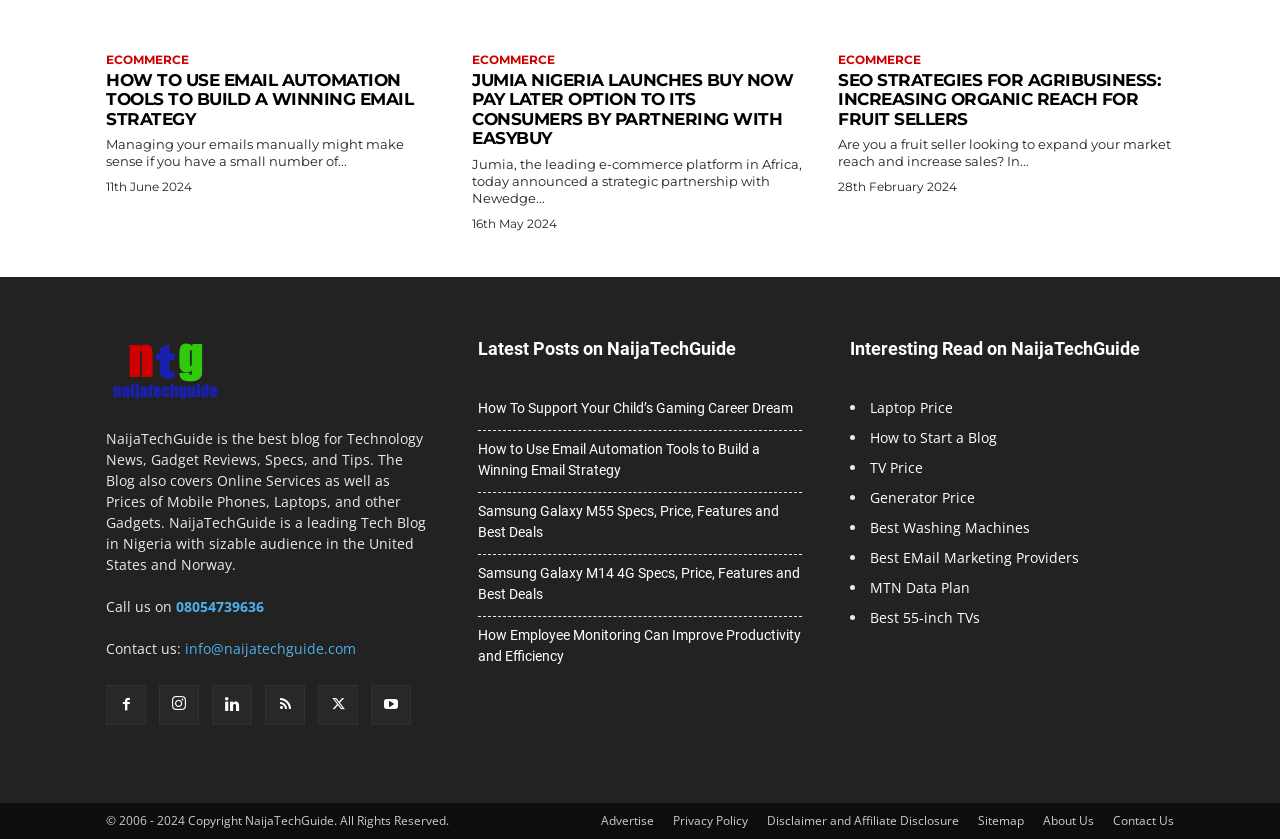Pinpoint the bounding box coordinates of the area that must be clicked to complete this instruction: "Contact us through email".

[0.145, 0.762, 0.278, 0.785]